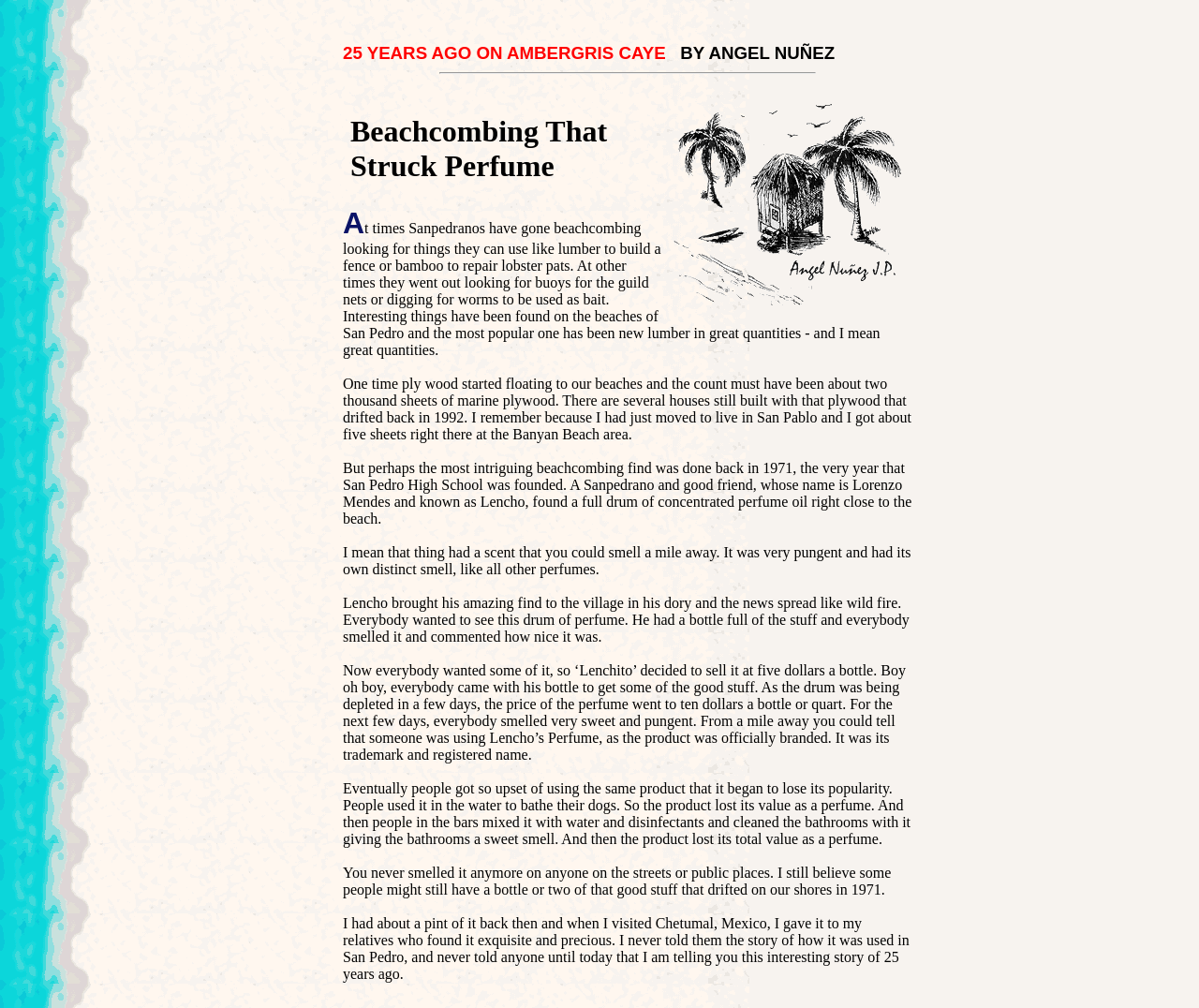What happened to the perfume's popularity?
Using the image, give a concise answer in the form of a single word or short phrase.

It lost its value